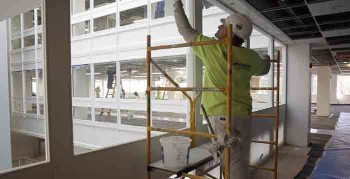What is the nature of the project?
Look at the screenshot and respond with one word or a short phrase.

Commercial project